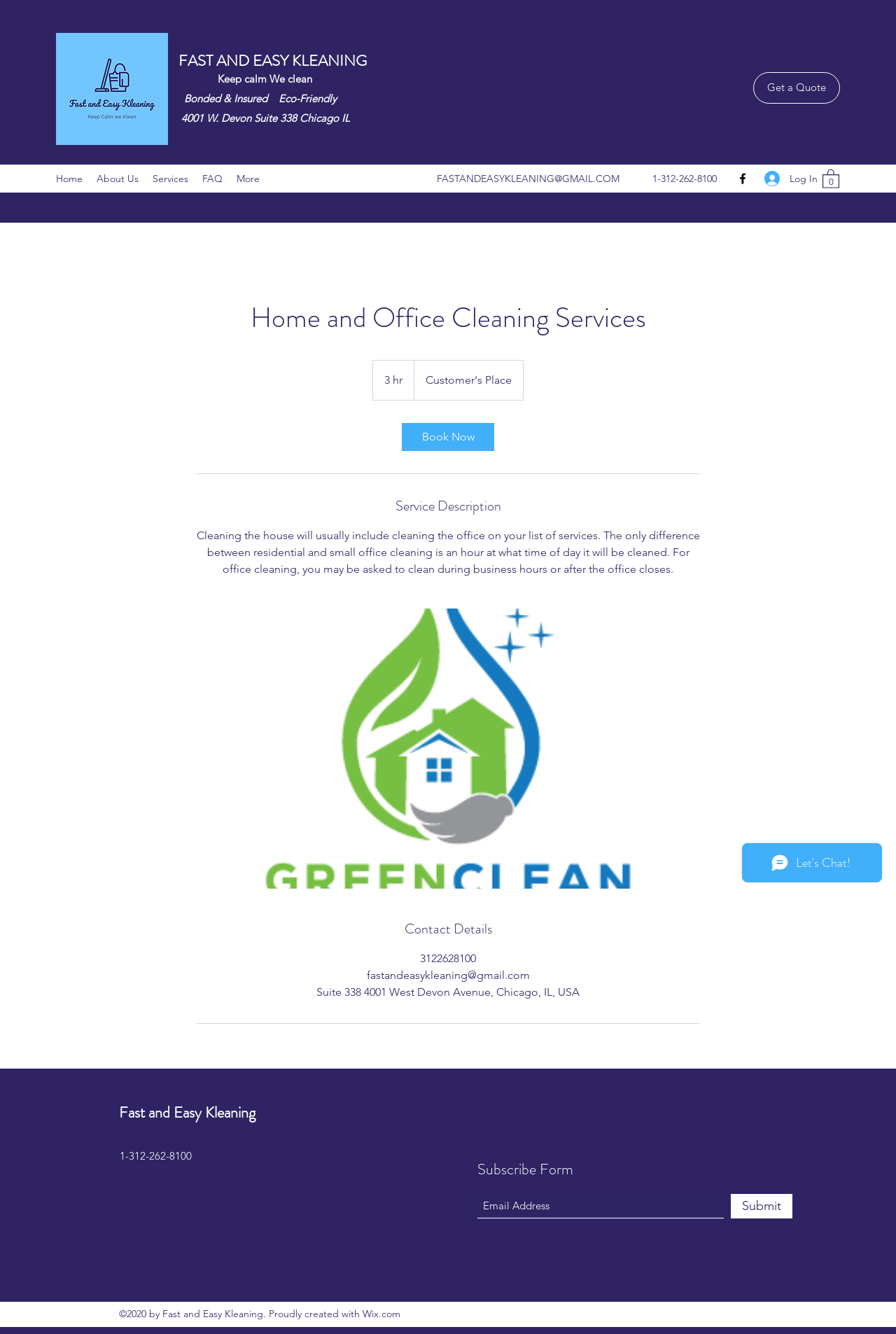Answer in one word or a short phrase: 
What is the email address?

fastandeasykleaning@gmail.com